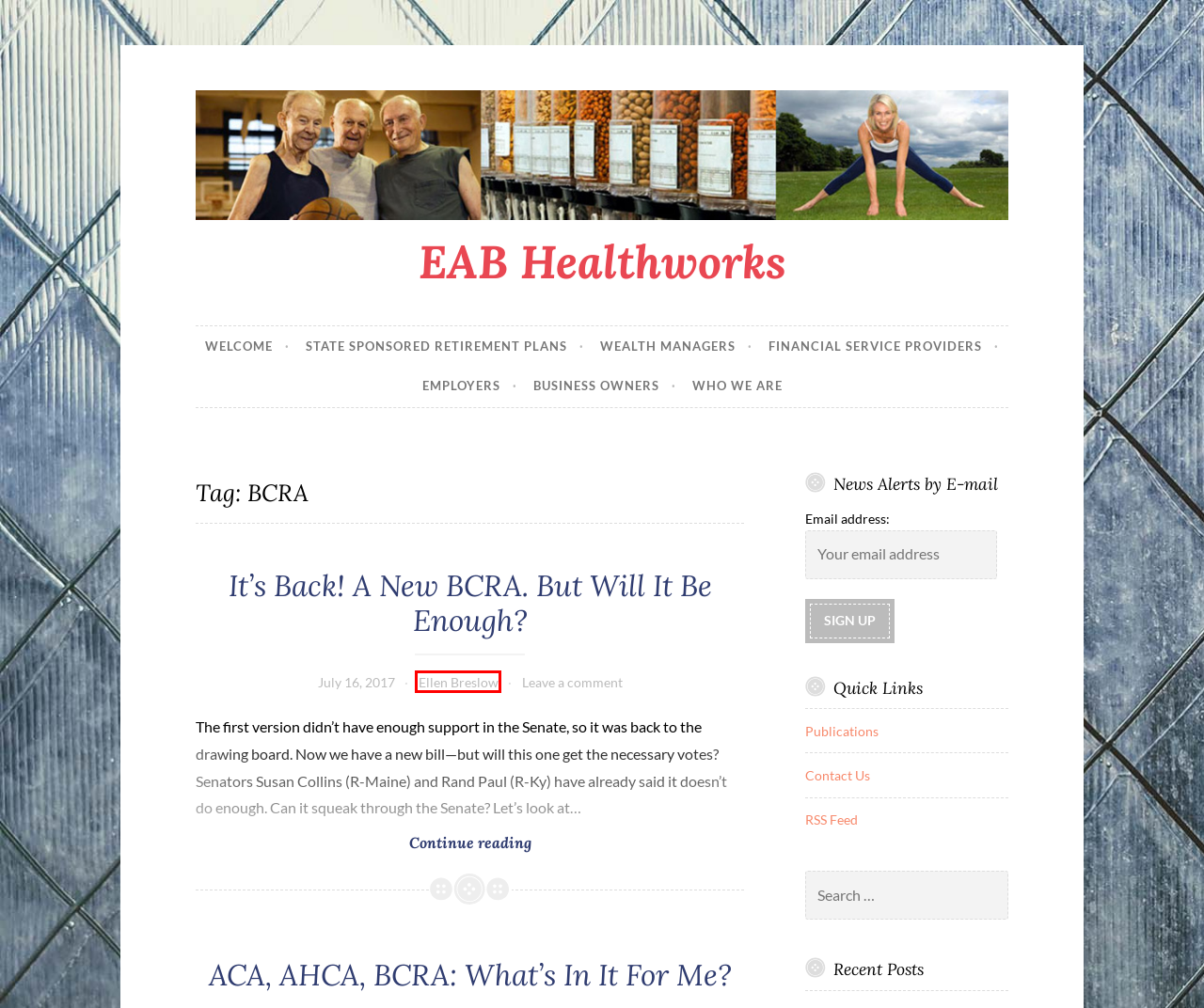Analyze the given webpage screenshot and identify the UI element within the red bounding box. Select the webpage description that best matches what you expect the new webpage to look like after clicking the element. Here are the candidates:
A. Who We Are – EAB Healthworks
B. Ellen Breslow – EAB Healthworks
C. For Wealth Managers – EAB Healthworks
D. For Employers – EAB Healthworks
E. For Business Owners – EAB Healthworks
F. ACA, AHCA, BCRA: What’s In It For Me? – EAB Healthworks
G. It’s Back! A New BCRA. But Will It Be Enough? – EAB Healthworks
H. Publications – EAB Healthworks

B